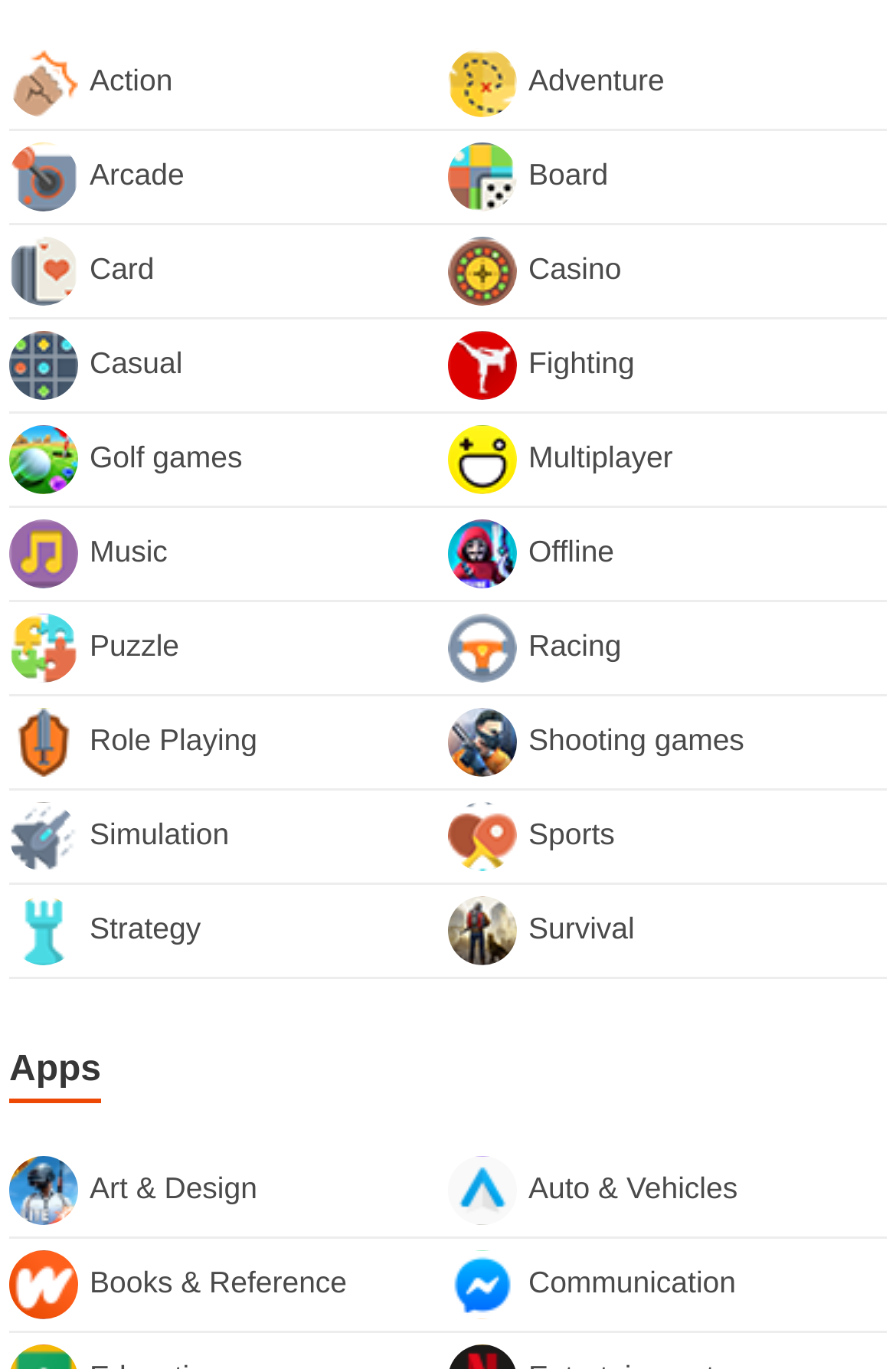Identify the bounding box coordinates for the region of the element that should be clicked to carry out the instruction: "View Art & Design apps". The bounding box coordinates should be four float numbers between 0 and 1, i.e., [left, top, right, bottom].

[0.01, 0.836, 0.5, 0.905]